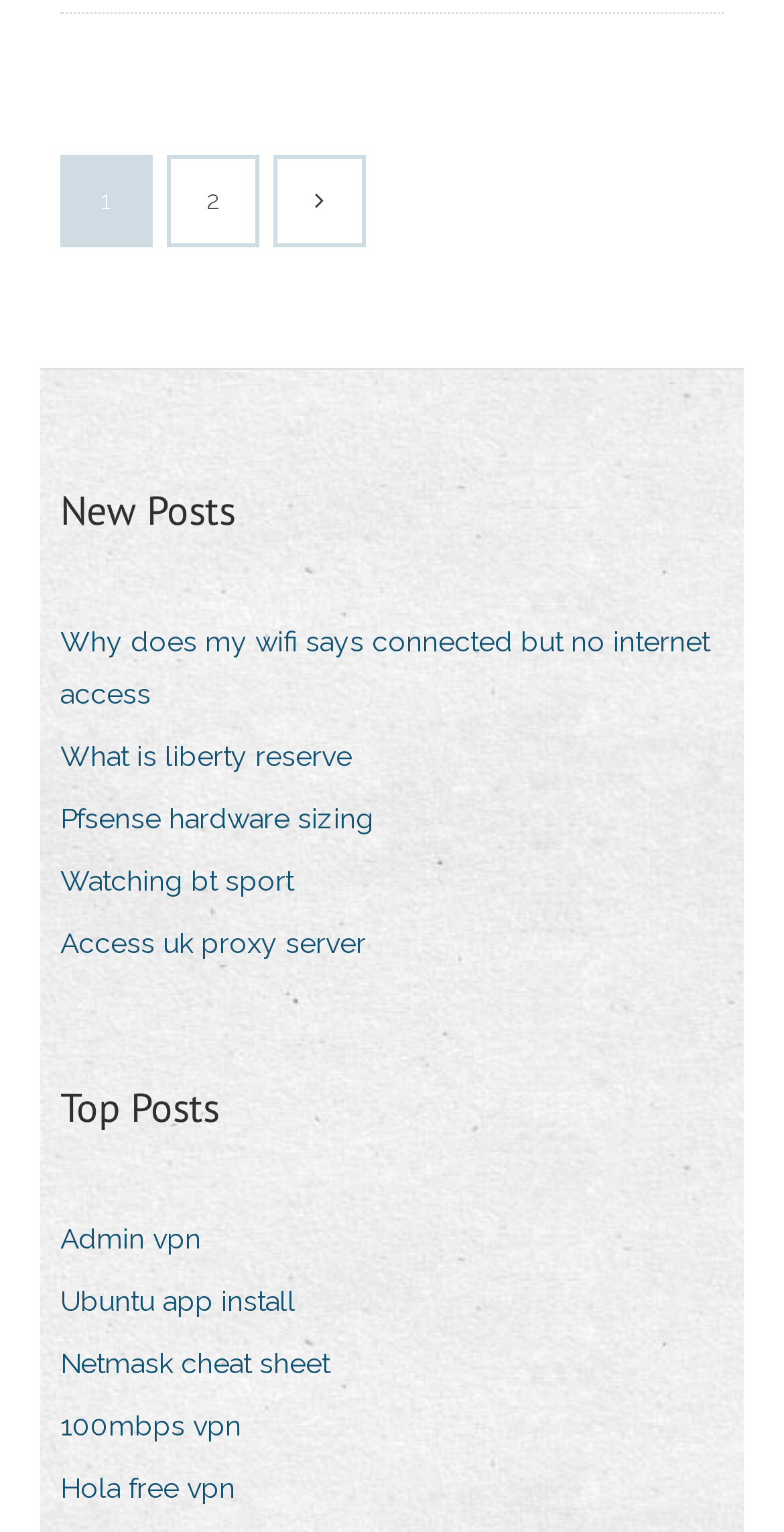How many links are under 'New Posts'?
Please provide a single word or phrase as your answer based on the screenshot.

5